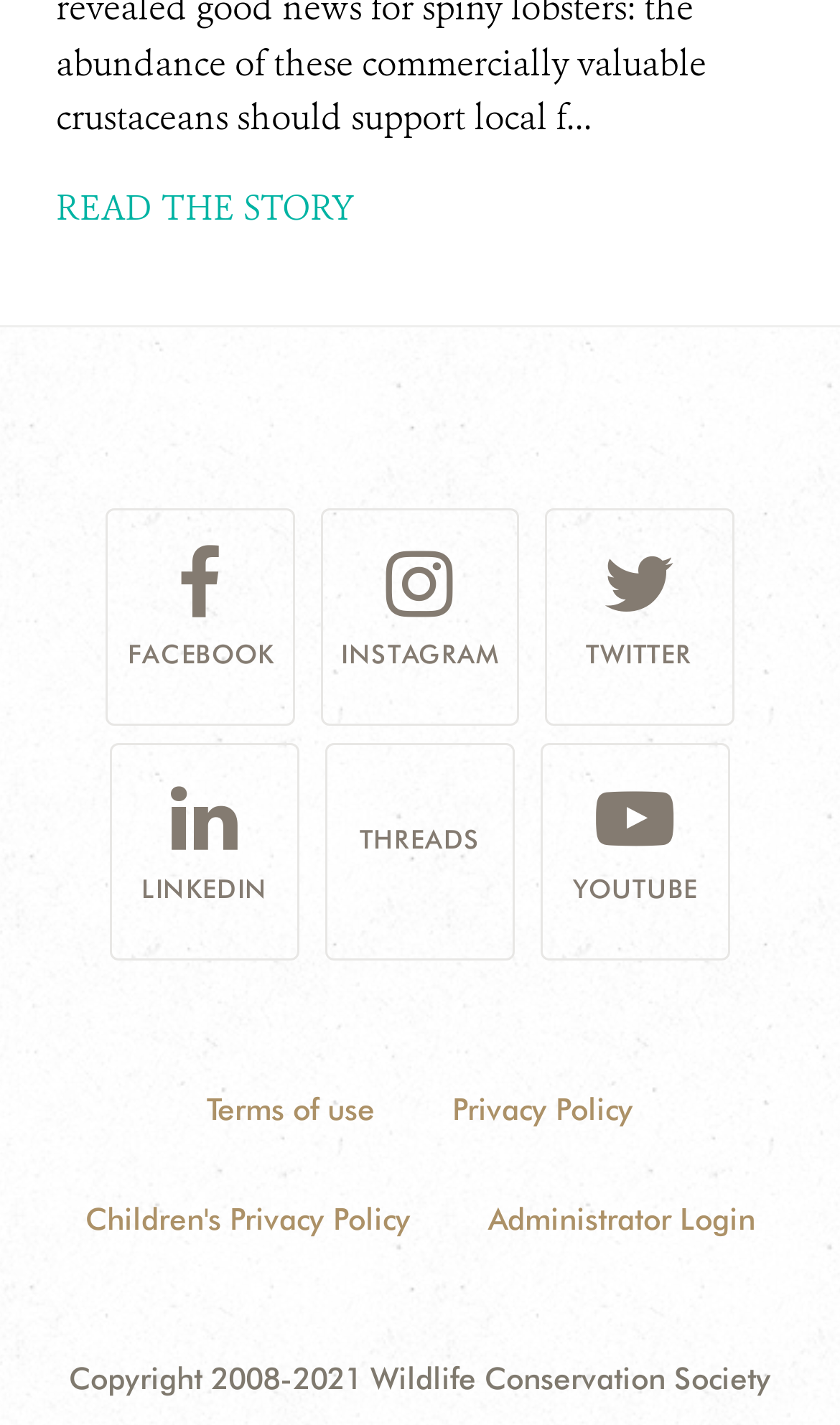Answer this question using a single word or a brief phrase:
How many links are there in the footer section?

5